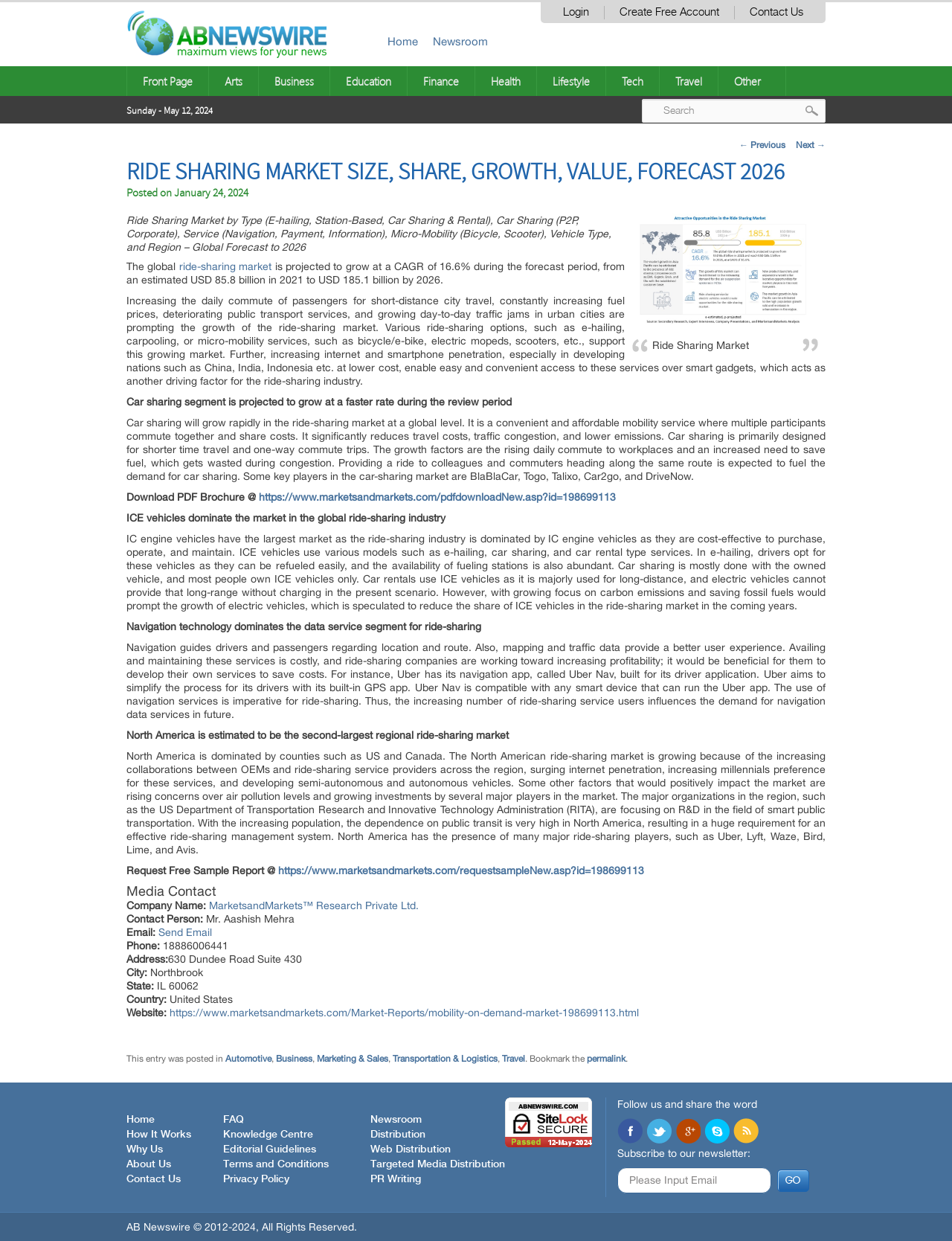Determine the bounding box coordinates for the clickable element required to fulfill the instruction: "Read the article about Ride Sharing Market". Provide the coordinates as four float numbers between 0 and 1, i.e., [left, top, right, bottom].

[0.133, 0.112, 0.867, 0.872]